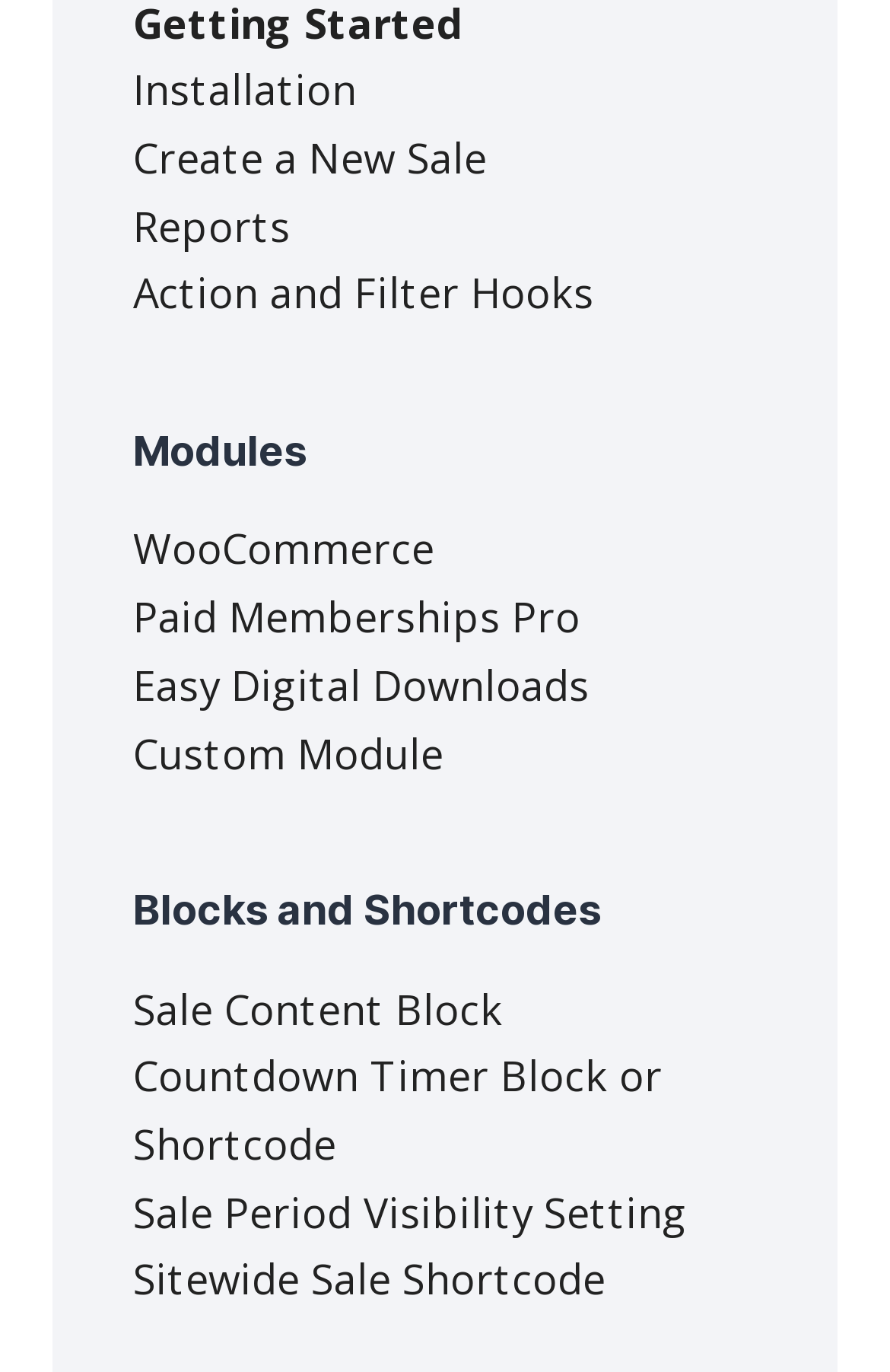Please answer the following question using a single word or phrase: 
What is the first module listed?

WooCommerce